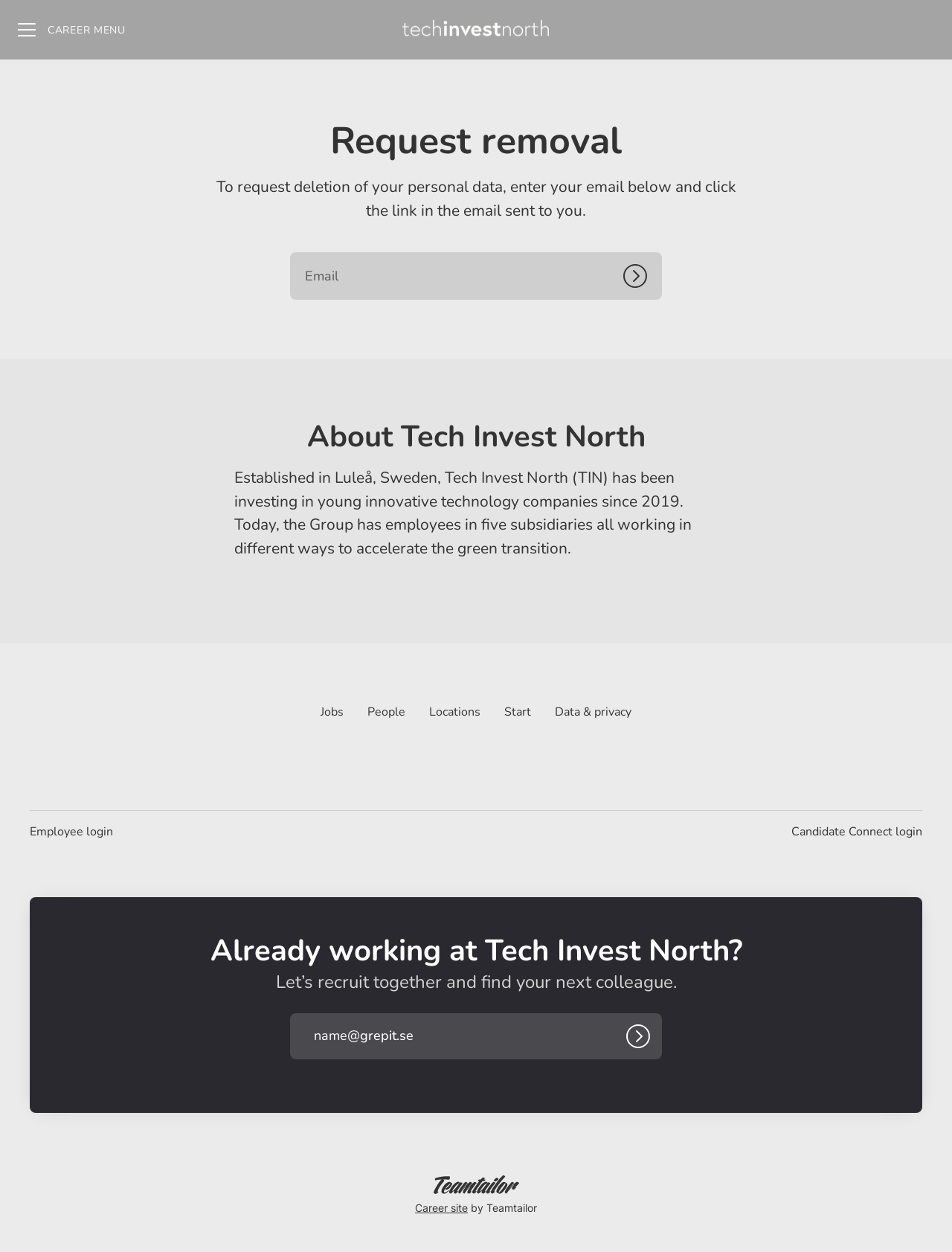Can you pinpoint the bounding box coordinates for the clickable element required for this instruction: "Visit the Tech Invest North career site"? The coordinates should be four float numbers between 0 and 1, i.e., [left, top, right, bottom].

[0.422, 0.002, 0.578, 0.045]